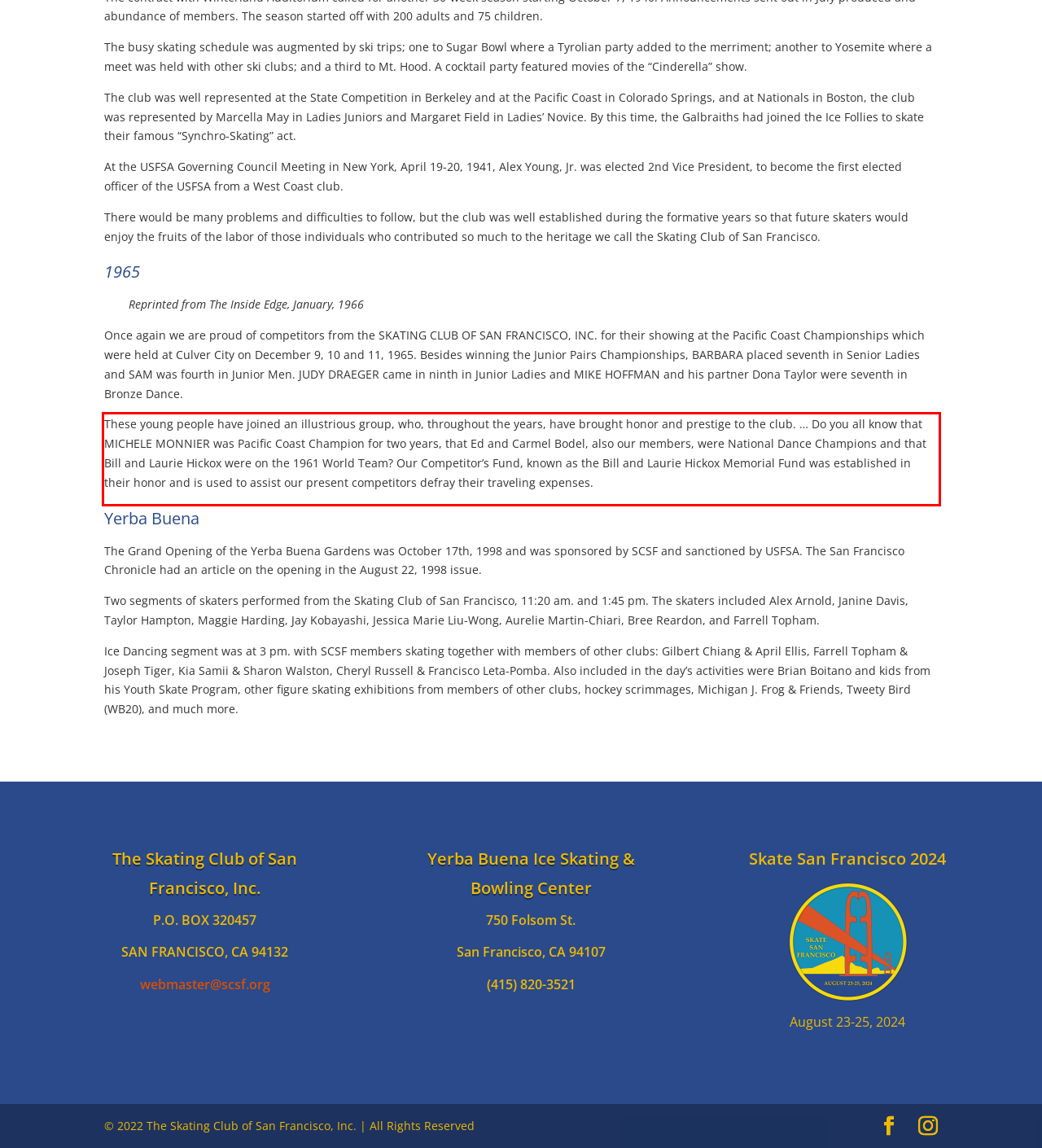Analyze the screenshot of the webpage that features a red bounding box and recognize the text content enclosed within this red bounding box.

These young people have joined an illustrious group, who, throughout the years, have brought honor and prestige to the club. … Do you all know that MICHELE MONNIER was Pacific Coast Champion for two years, that Ed and Carmel Bodel, also our members, were National Dance Champions and that Bill and Laurie Hickox were on the 1961 World Team? Our Competitor’s Fund, known as the Bill and Laurie Hickox Memorial Fund was established in their honor and is used to assist our present competitors defray their traveling expenses.